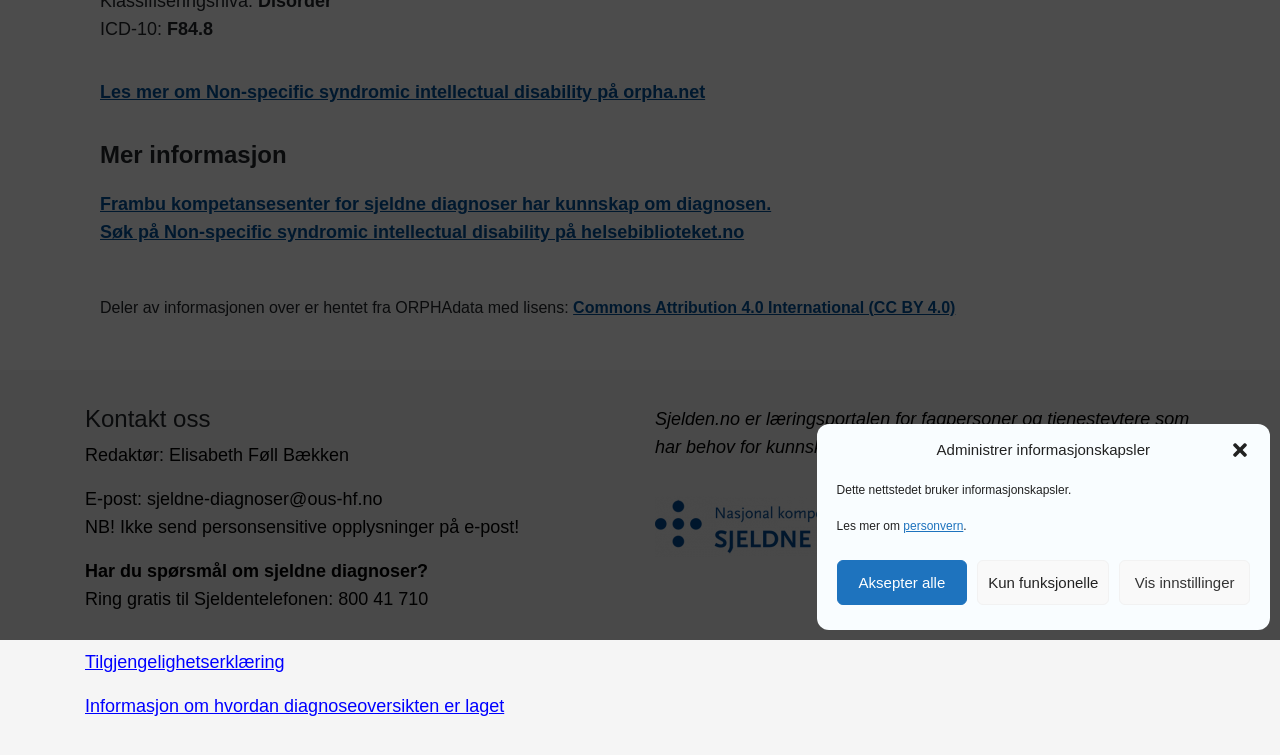Please find the bounding box for the UI element described by: "Kun funksjonelle".

[0.763, 0.742, 0.867, 0.801]